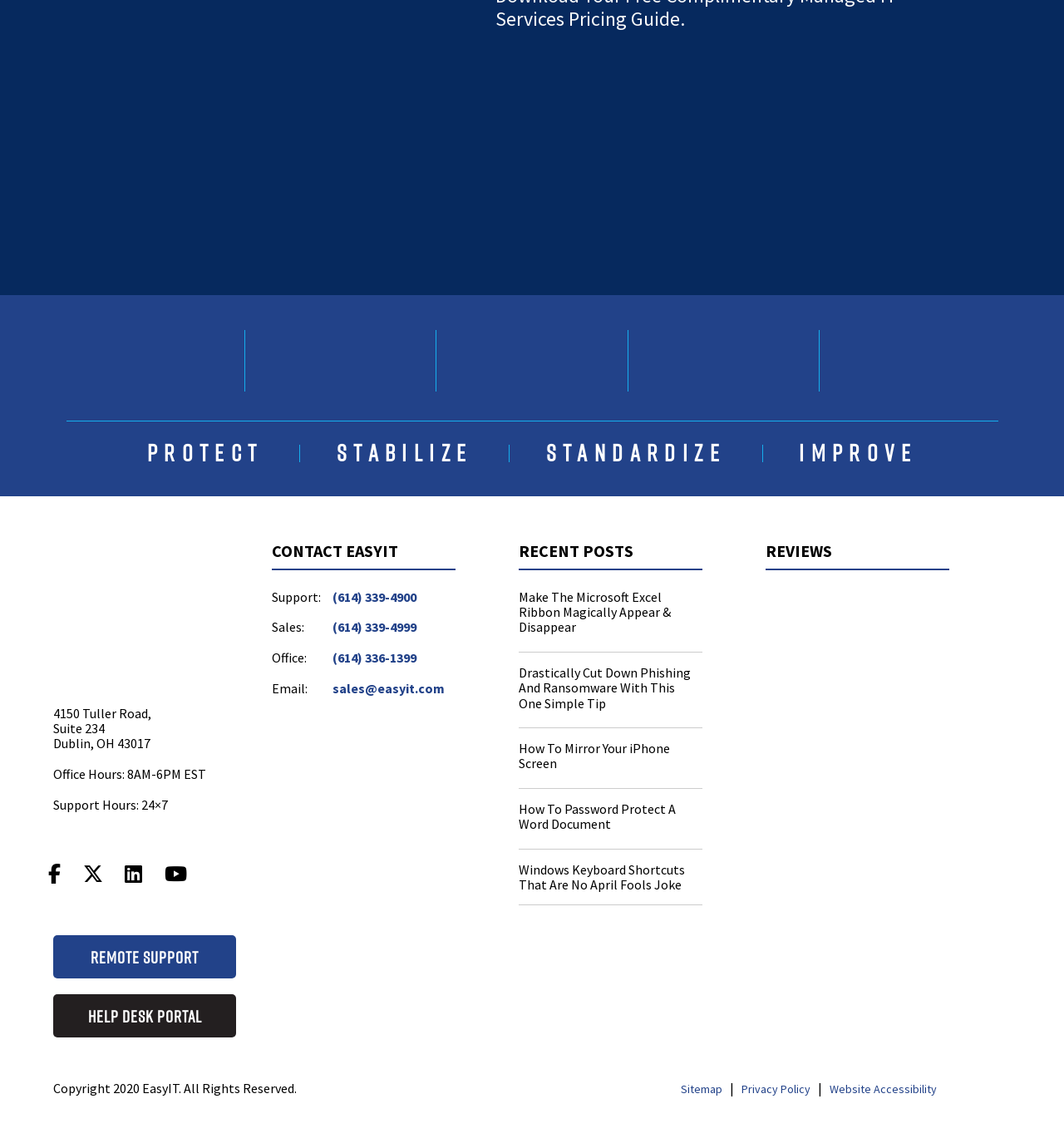Please specify the bounding box coordinates of the region to click in order to perform the following instruction: "Click the 'EasyIT - Business IT Support in Columbus & Central Ohio' link".

[0.05, 0.496, 0.202, 0.514]